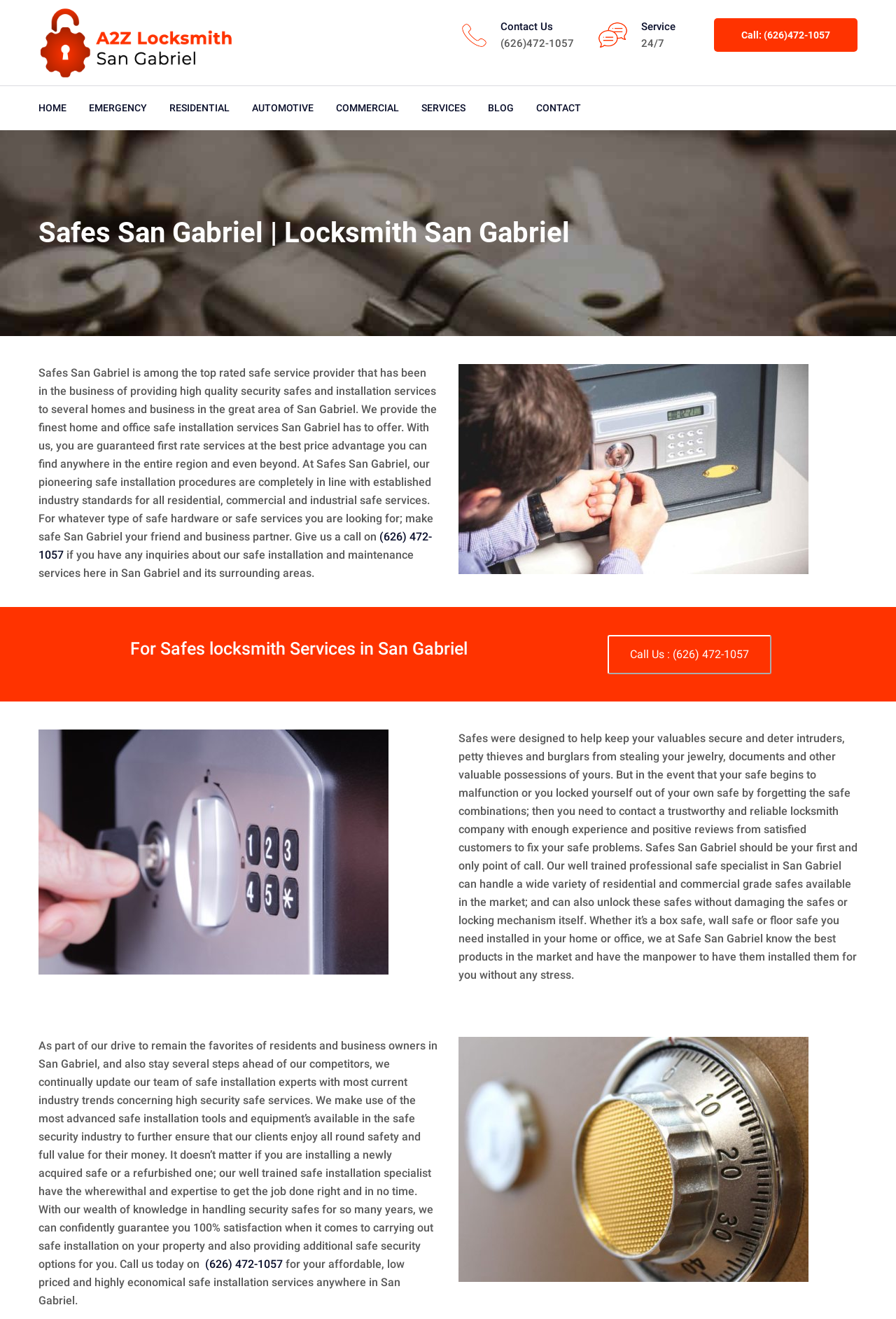Construct a thorough caption encompassing all aspects of the webpage.

The webpage is about A2Z Locksmith San Gabriel, a locksmith service provider specializing in safe installation and maintenance. At the top left corner, there is a logo of A2Z Locksmith San Gabriel, which is also a link. Next to it, there is a phone number link "Call: (626)472-1057" at the top right corner. Below the logo, there are several navigation links, including "HOME", "EMERGENCY", "RESIDENTIAL", "AUTOMOTIVE", "COMMERCIAL", "BLOG", and "CONTACT", arranged horizontally.

The main content of the webpage is divided into two sections. The left section contains a heading "Safes San Gabriel | Locksmith San Gabriel" and a paragraph of text describing the services offered by Safes San Gabriel, including safe installation and maintenance. There is also a phone number link "(626) 472-1057" and a sentence of text encouraging visitors to call for inquiries.

The right section contains an image of a safe, and below it, there are two paragraphs of text describing the importance of safes and the services offered by Safes San Gabriel, including safe installation, unlocking, and maintenance. There is also a call-to-action button "Call Us : (626) 472-1057" and an image of a locksmith at work.

At the bottom of the page, there is another image of a safe, and below it, there are two paragraphs of text describing the expertise and services offered by Safes San Gabriel, including safe installation, maintenance, and additional security options. There is also a phone number link "(626) 472-1057" and a sentence of text encouraging visitors to call for affordable safe installation services.